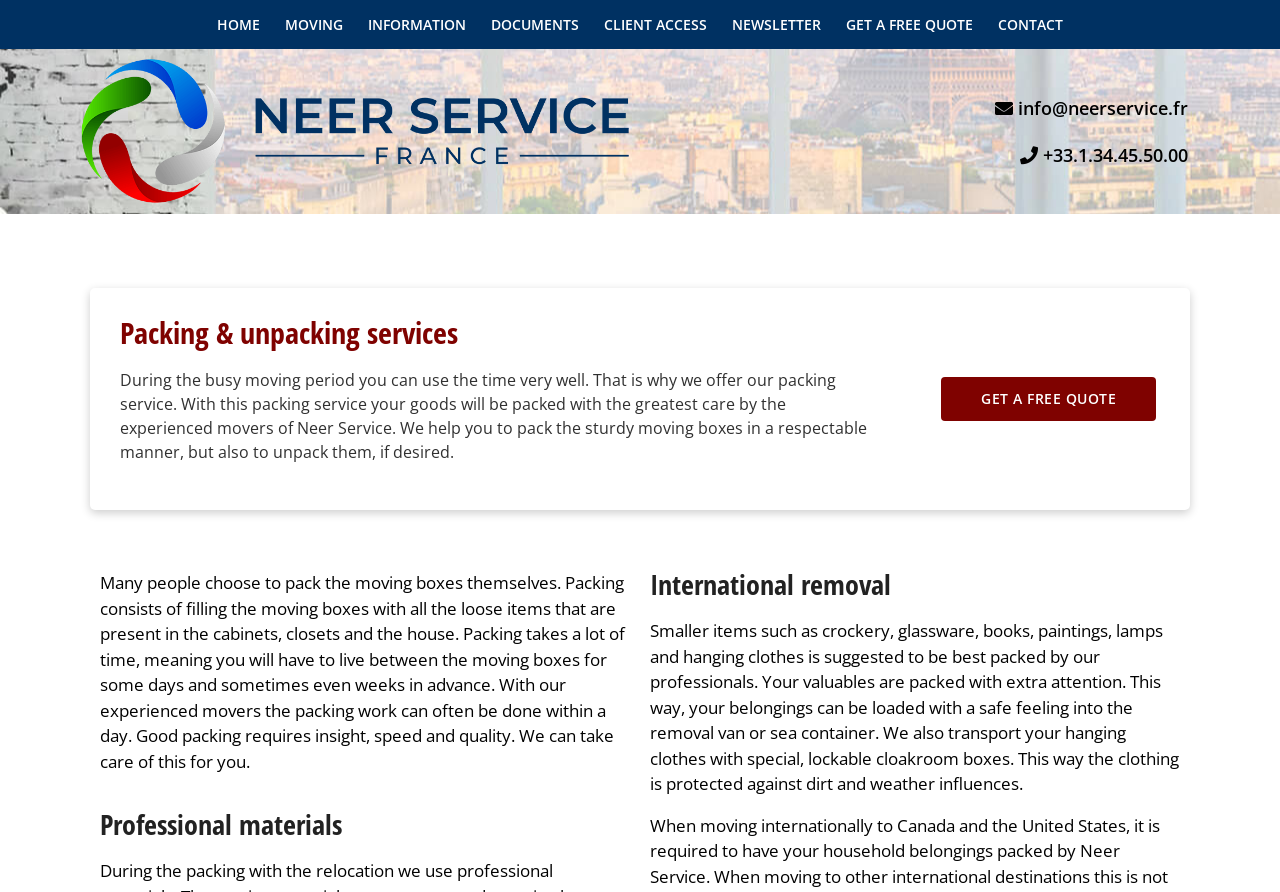What is the benefit of using Neer Service France's packing service?
Using the image, respond with a single word or phrase.

Time-saving